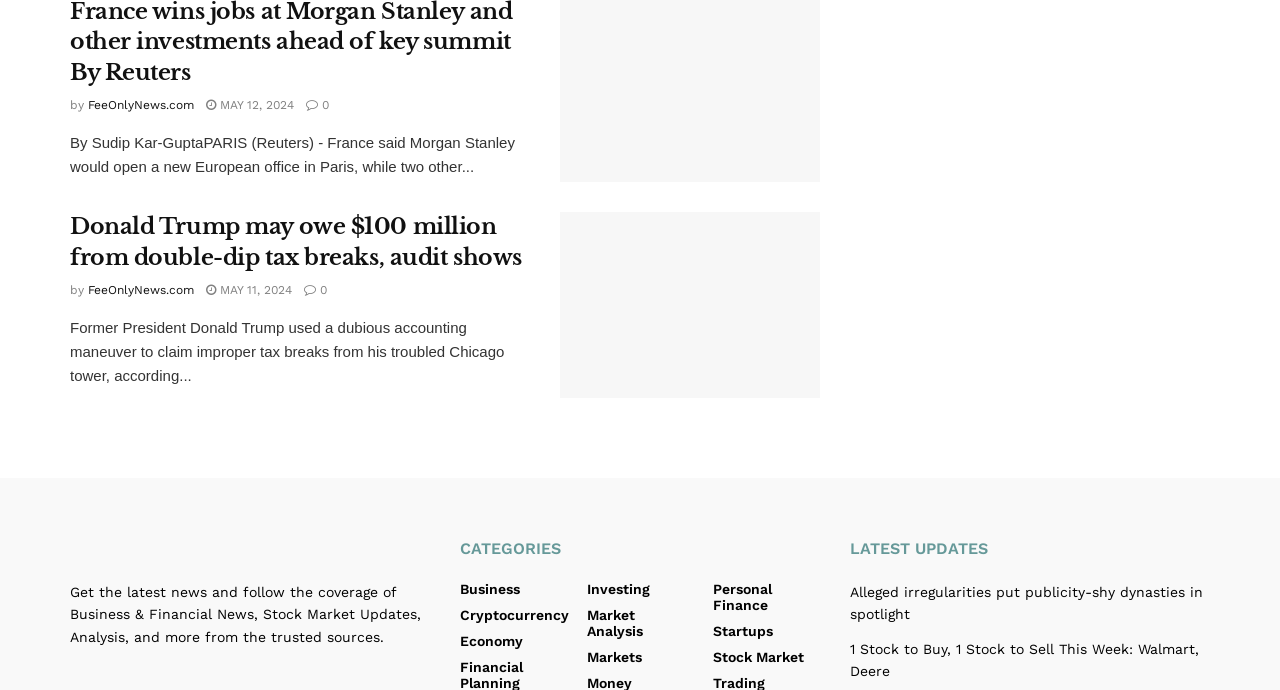Look at the image and answer the question in detail:
What is the date of the first article?

I found the date of the first article by looking at the link element with the text ' MAY 12, 2024' which is located above the article title.